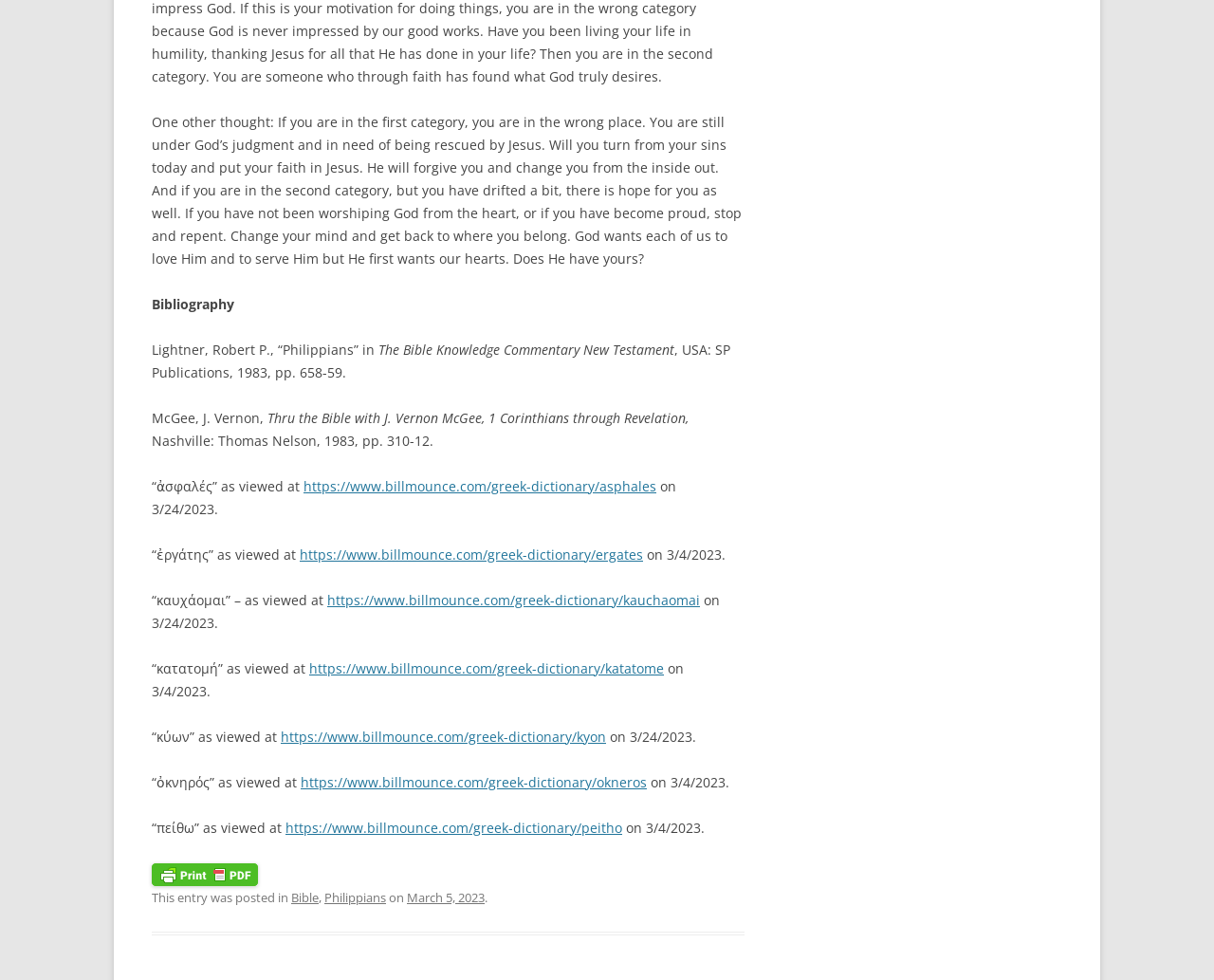Determine the bounding box coordinates for the area that needs to be clicked to fulfill this task: "Click the link to view the definition of 'asphales'". The coordinates must be given as four float numbers between 0 and 1, i.e., [left, top, right, bottom].

[0.25, 0.487, 0.541, 0.505]